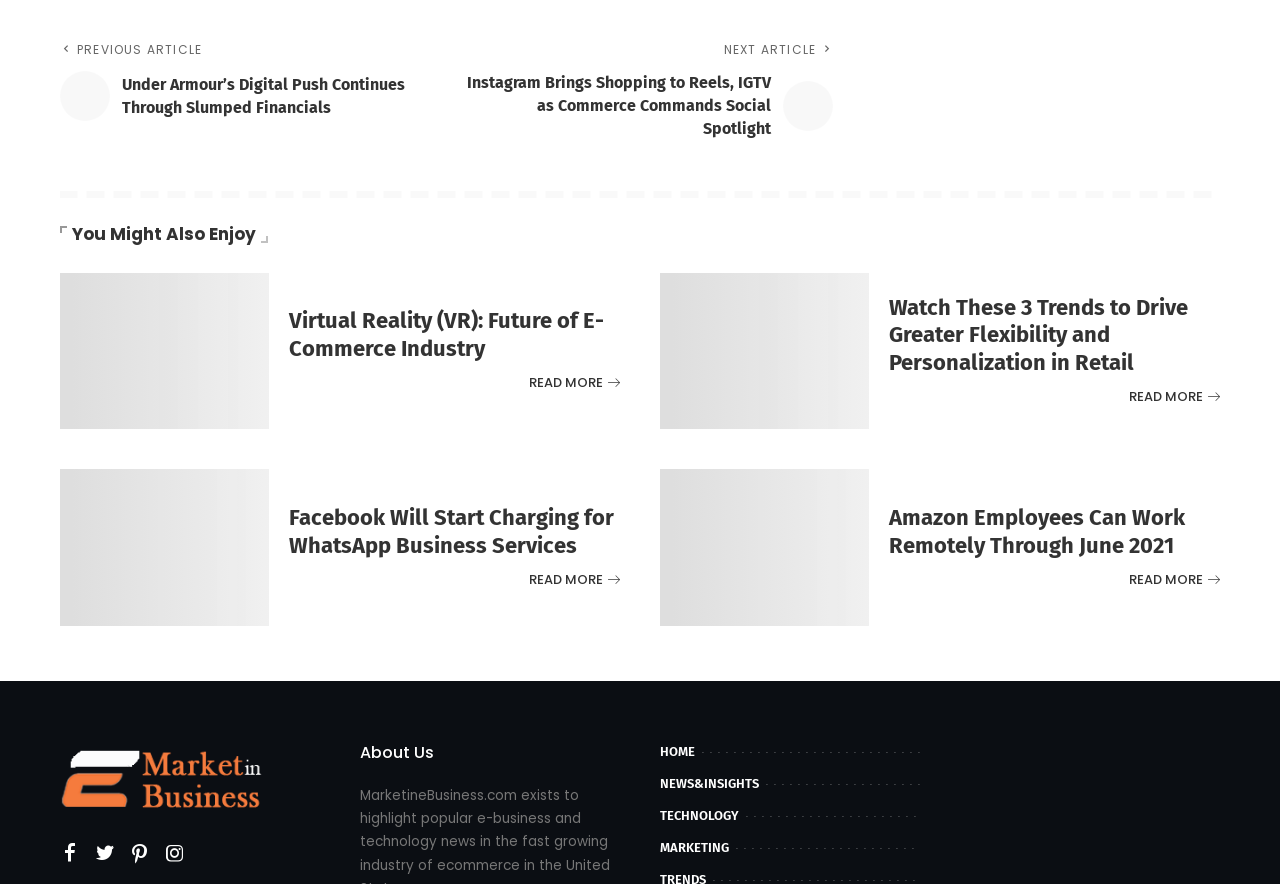Can you find the bounding box coordinates for the element that needs to be clicked to execute this instruction: "Click on the 'Watch These 3 Trends to Drive Greater Flexibility and Personalization in Retail' link"? The coordinates should be given as four float numbers between 0 and 1, i.e., [left, top, right, bottom].

[0.516, 0.308, 0.679, 0.486]